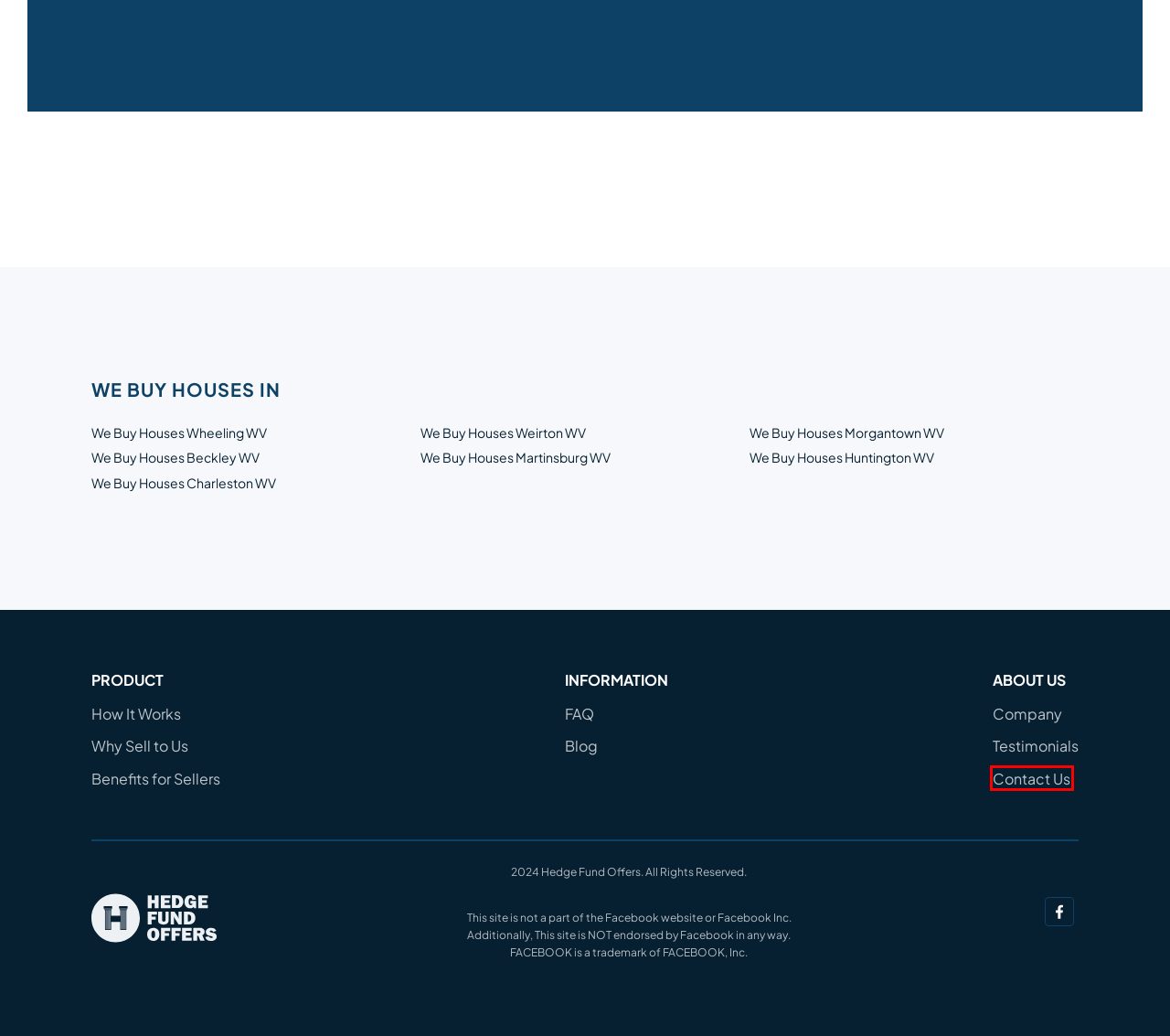You are given a screenshot of a webpage with a red rectangle bounding box around a UI element. Select the webpage description that best matches the new webpage after clicking the element in the bounding box. Here are the candidates:
A. Frequently Asked Questions | HedgeFundOffers
B. We Buy Houses Morgantown WV | HedgeFundOffers
C. Contact Us | HedgeFundOffers
D. We Buy Houses Huntington WV | HedgeFundOffers
E. We Buy Houses Beckley WV | HedgeFundOffers
F. About Us | HedgeFundOffers
G. We Buy Houses Weirton WV | HedgeFundOffers
H. We Buy Houses Charleston WV | HedgeFundOffers

C